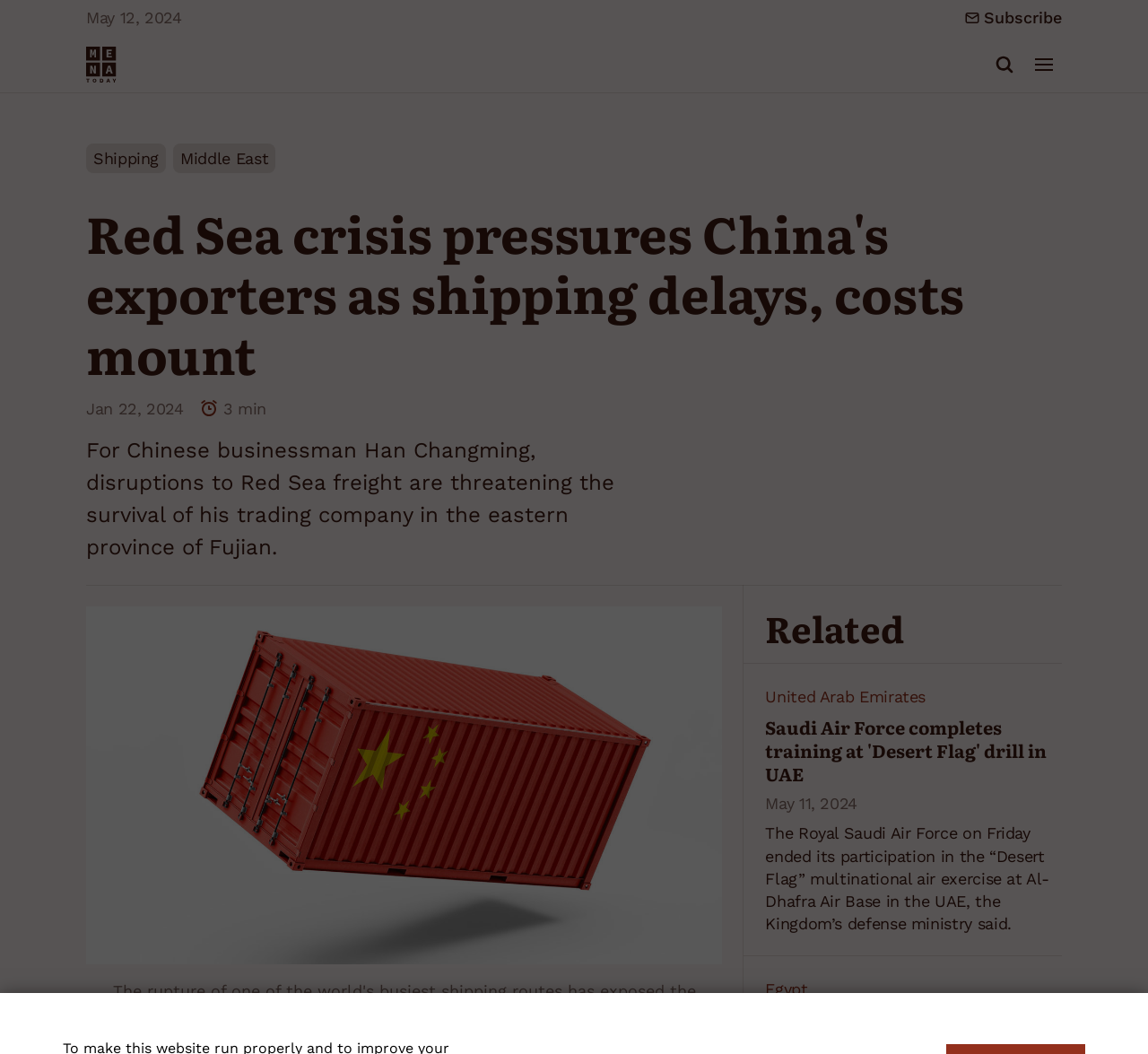Identify and extract the heading text of the webpage.

Red Sea crisis pressures China's exporters as shipping delays, costs mount